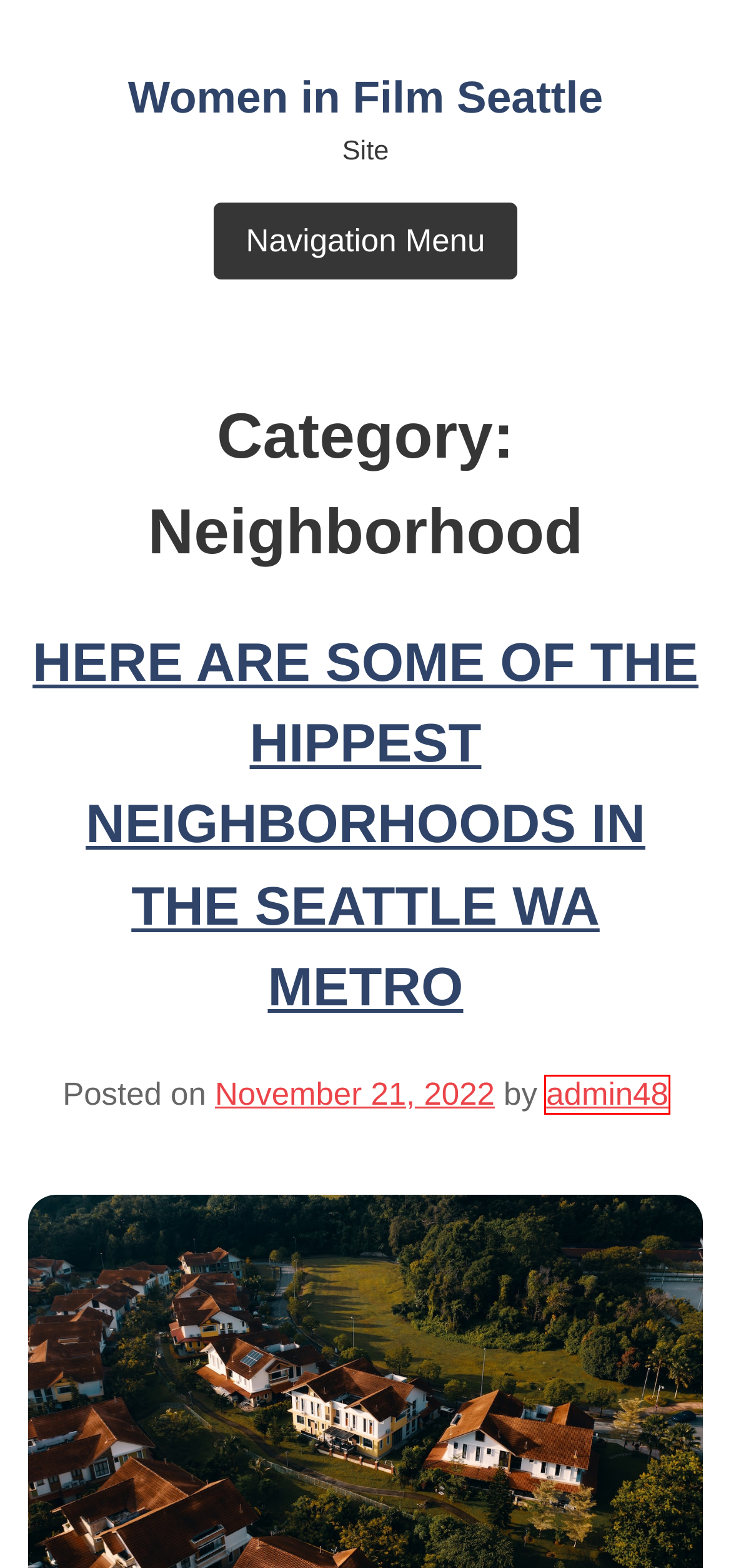You are presented with a screenshot of a webpage with a red bounding box. Select the webpage description that most closely matches the new webpage after clicking the element inside the red bounding box. The options are:
A. Home - CodeClove
B. Seattle – Women in Film Seattle
C. HERE ARE SOME OF THE HIPPEST NEIGHBORHOODS IN THE SEATTLE WA METRO – Women in Film Seattle
D. Columbia City & Rainier Valley | Visit Seattle
E. Women in Film Seattle – Site
F. admin48 – Women in Film Seattle
G. Columbia City, Seattle Real Estate & Homes for Sale
H. Best neighborhoods in Seattle - Lonely Planet

F